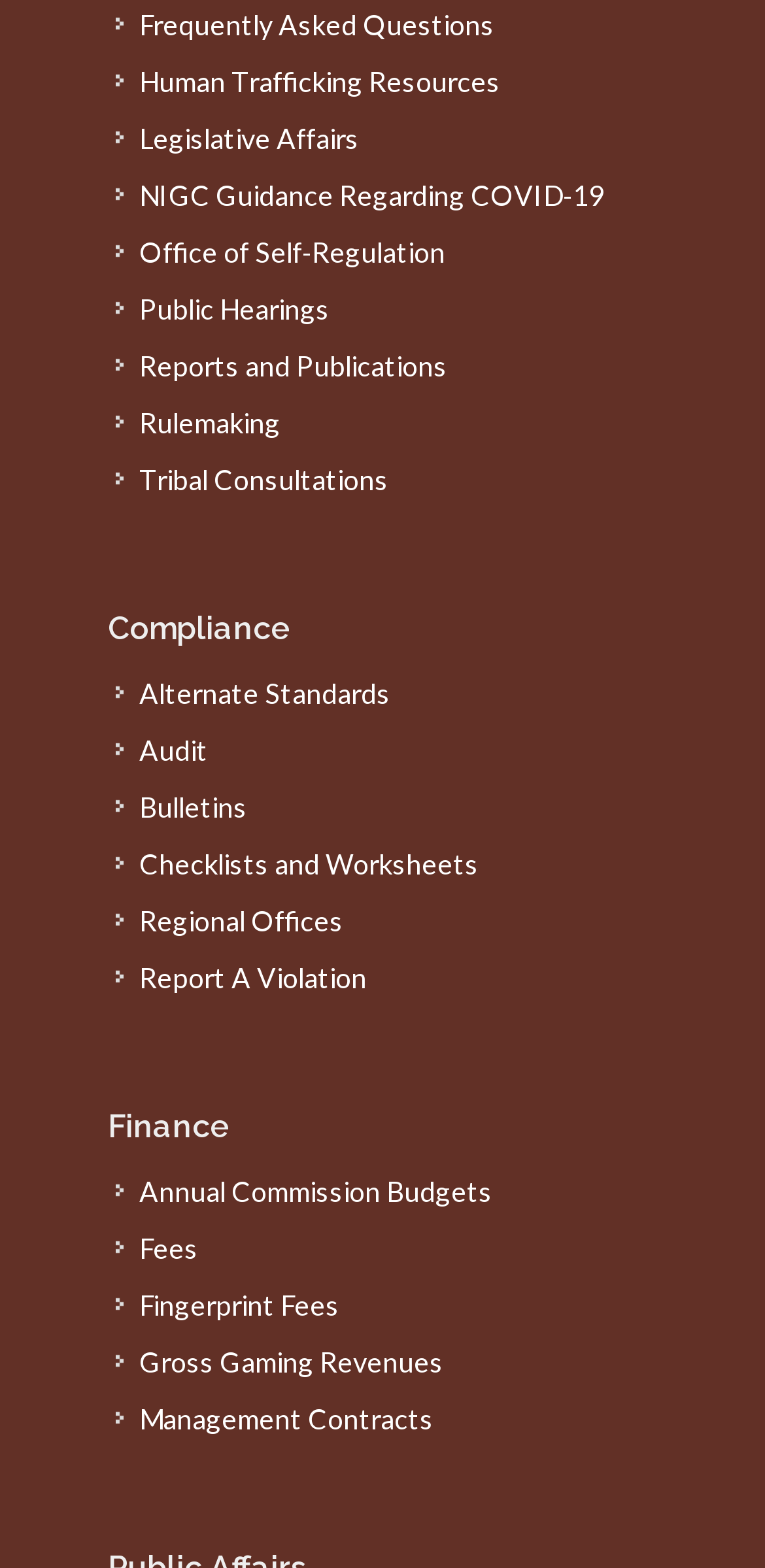Using the webpage screenshot, find the UI element described by Legislative Affairs. Provide the bounding box coordinates in the format (top-left x, top-left y, bottom-right x, bottom-right y), ensuring all values are floating point numbers between 0 and 1.

[0.151, 0.075, 0.477, 0.101]